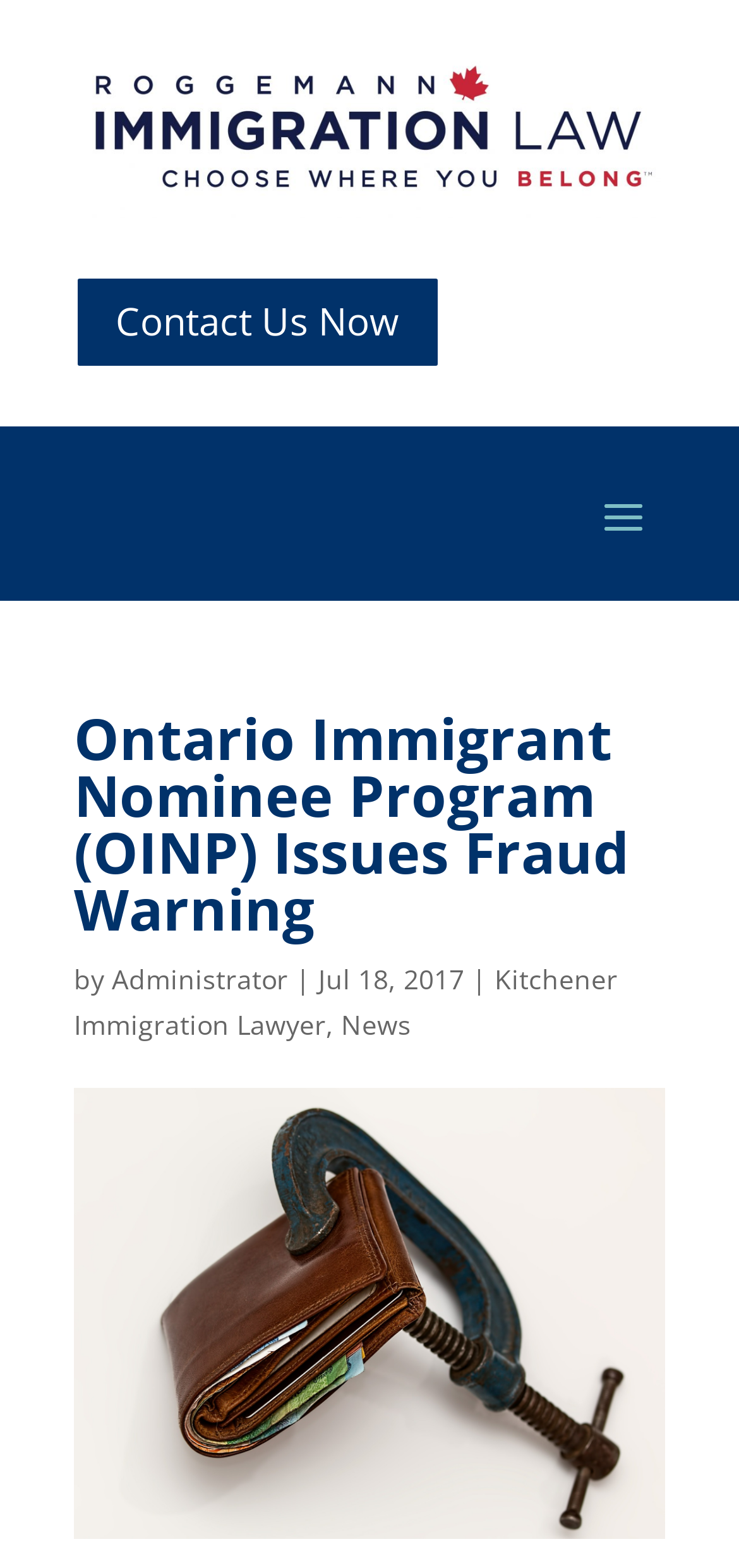Provide the bounding box coordinates of the UI element this sentence describes: "Kitchener Immigration Lawyer".

[0.1, 0.613, 0.836, 0.665]